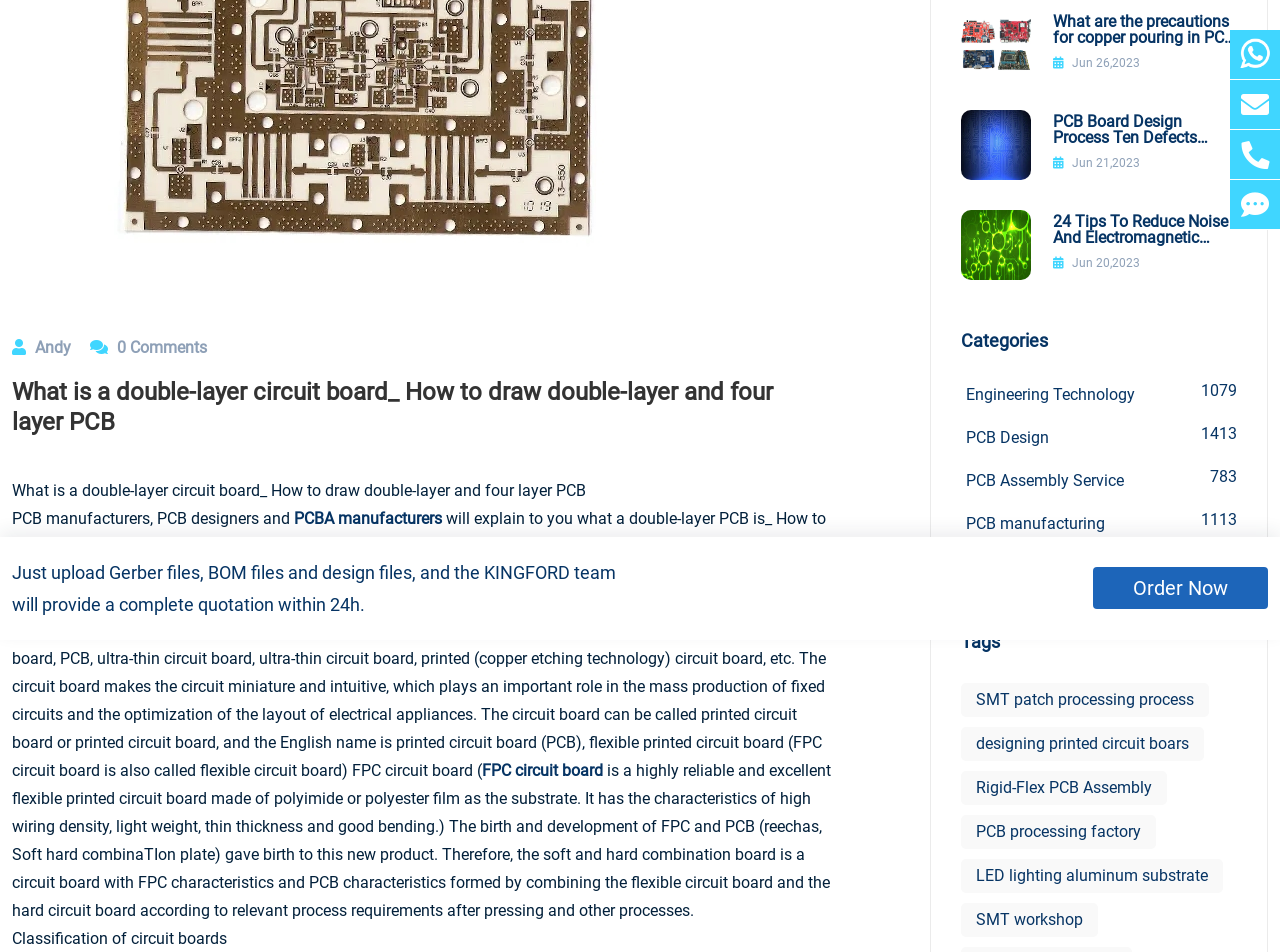Please provide the bounding box coordinates for the UI element as described: "SMT workshop". The coordinates must be four floats between 0 and 1, represented as [left, top, right, bottom].

[0.751, 0.948, 0.858, 0.984]